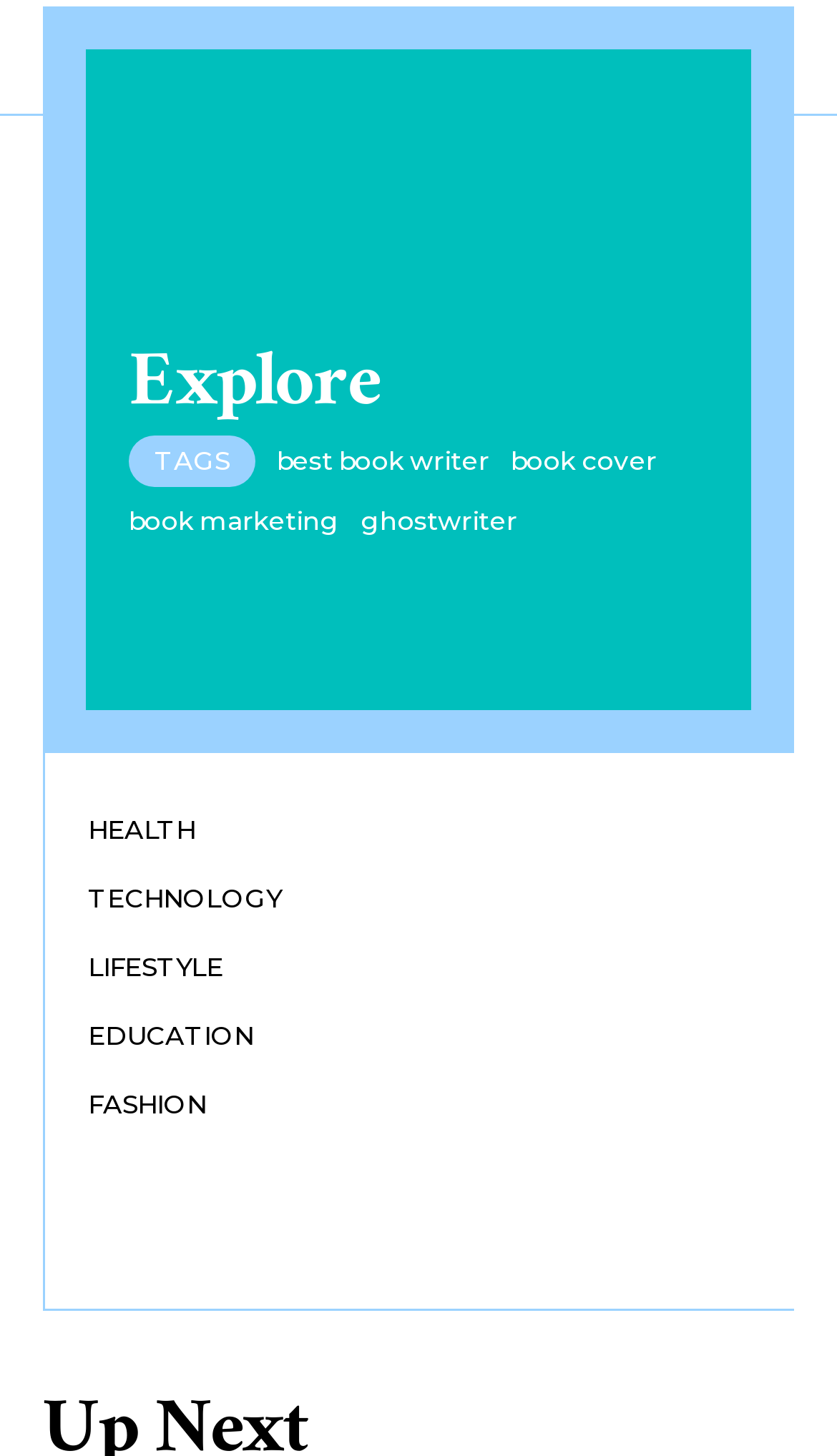What is the text next to the advertisement?
Based on the screenshot, respond with a single word or phrase.

spot_img